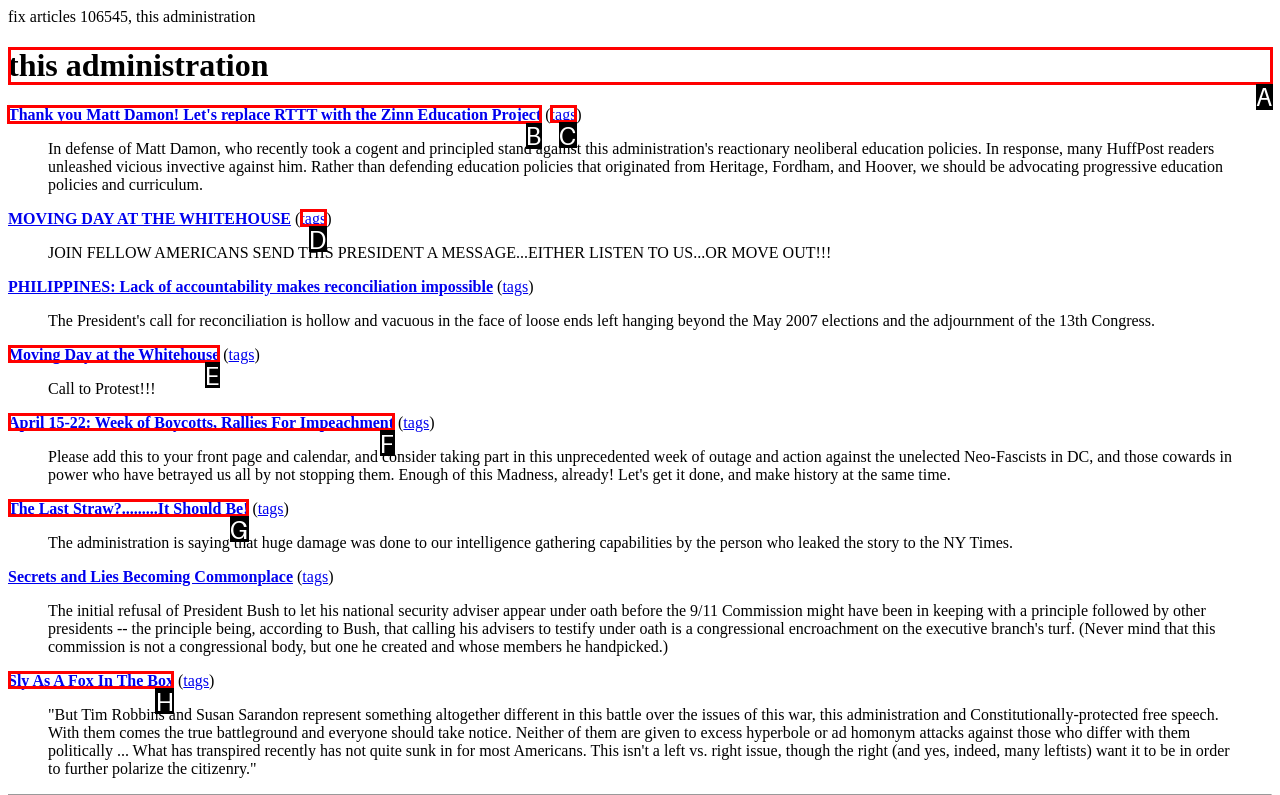What is the letter of the UI element you should click to Click on the link 'Thank you Matt Damon! Let's replace RTTT with the Zinn Education Project'? Provide the letter directly.

B